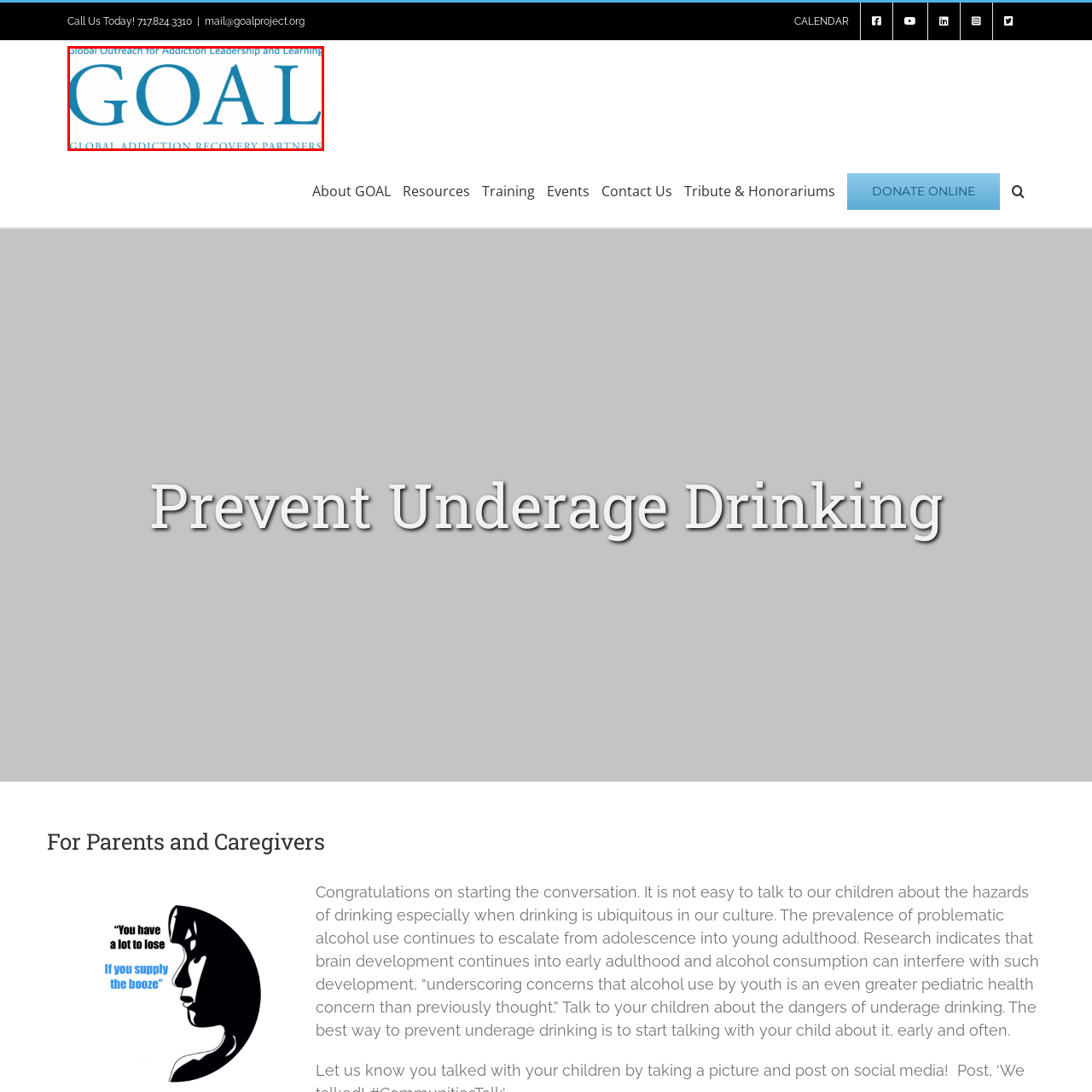Create a detailed narrative of the image inside the red-lined box.

The image displays the logo of "GOAL Global Addiction Recovery Partners," a vital organization dedicated to addressing addiction issues. The logo features the name "GOAL" prominently in a bold, contemporary font, signifying "Global Outreach for Addiction Leadership and Learning." Beneath the main title, the full name of the organization is presented in a smaller, yet equally clear font, emphasizing their mission of providing support, education, and resources to those affected by addiction. The overall design conveys a professional and compassionate approach to addiction recovery, reflecting the organization's commitment to making a positive impact in the community.